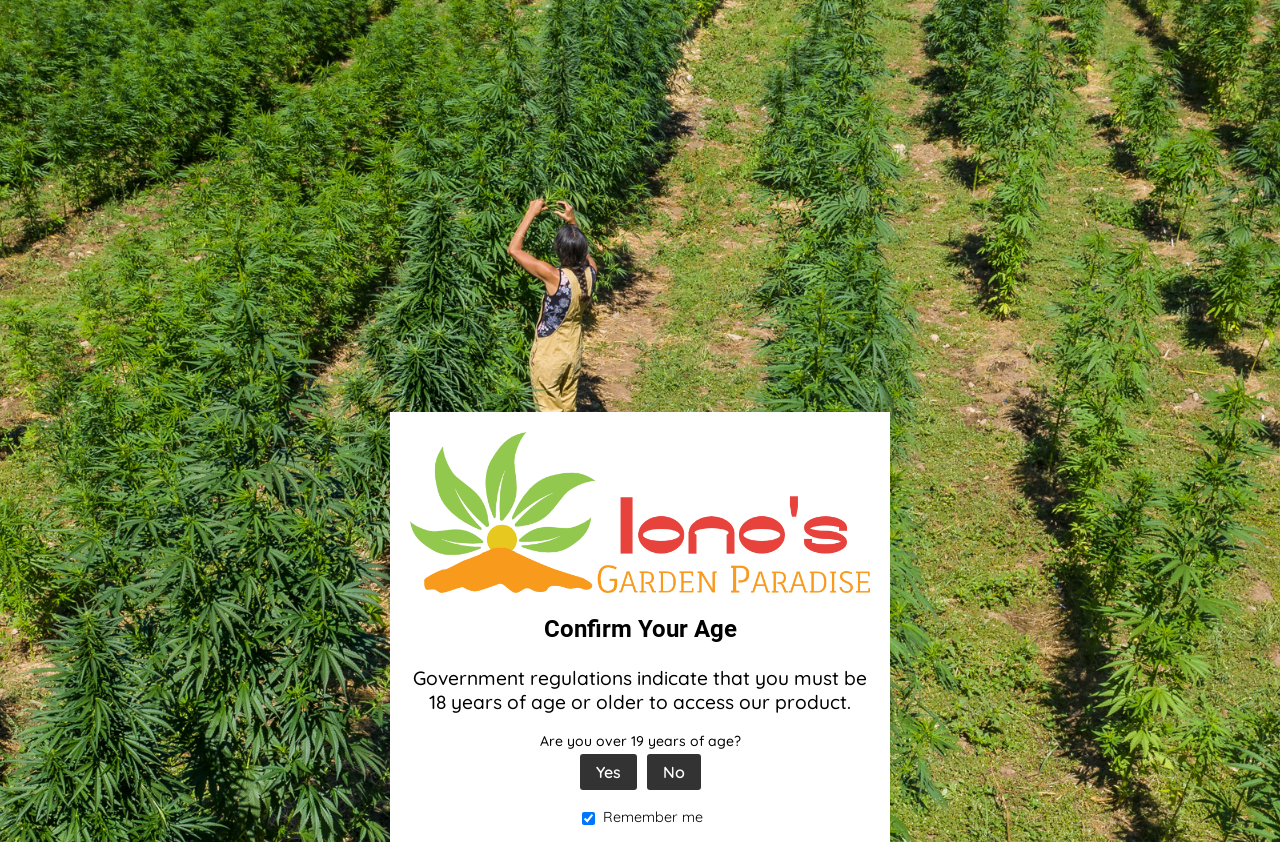Identify the bounding box coordinates of the section that should be clicked to achieve the task described: "Go to the 'Home' page".

[0.395, 0.072, 0.436, 0.098]